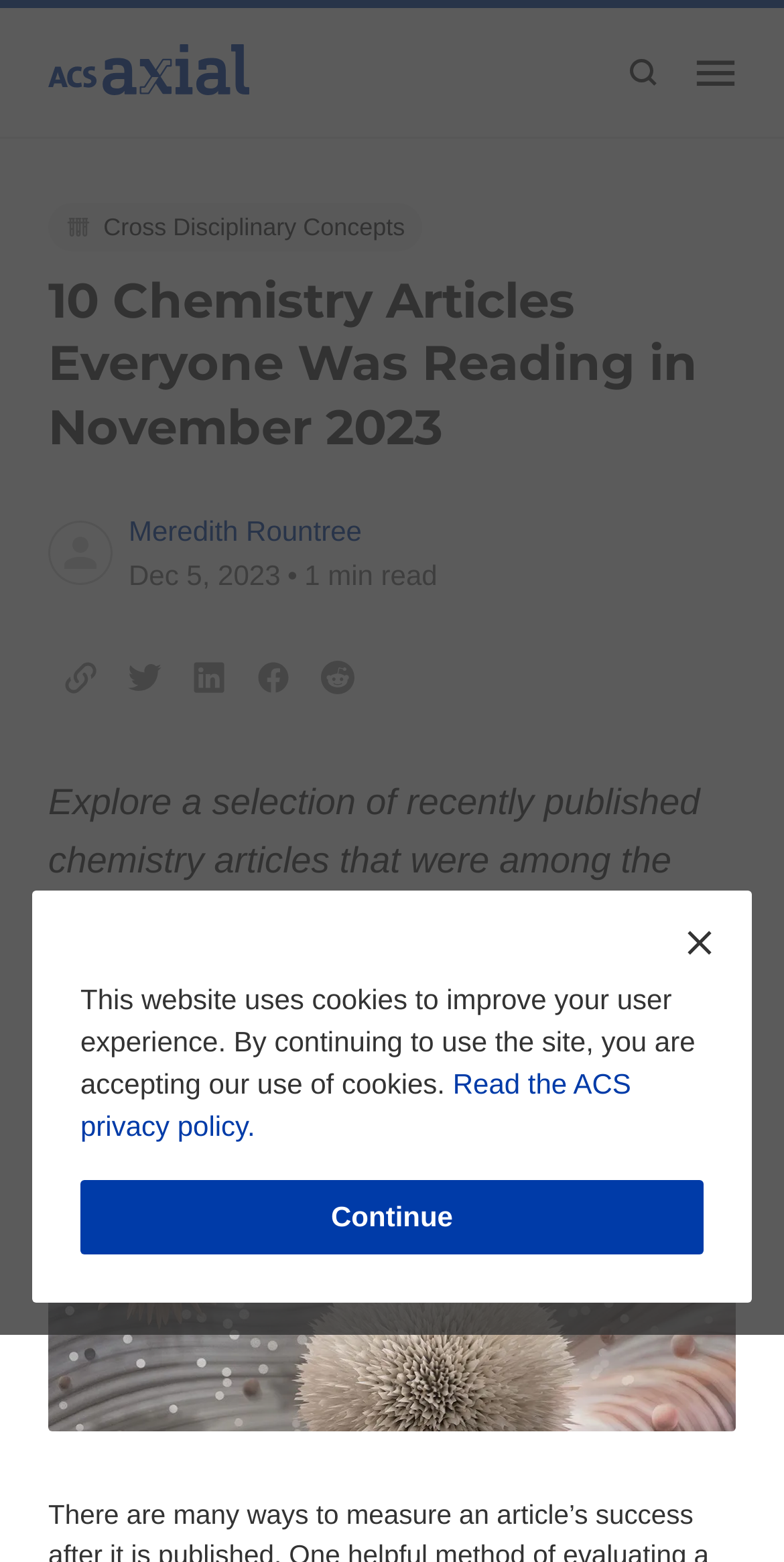Given the element description: "aria-label="Share this page to Twitter"", predict the bounding box coordinates of the UI element it refers to, using four float numbers between 0 and 1, i.e., [left, top, right, bottom].

[0.144, 0.413, 0.226, 0.454]